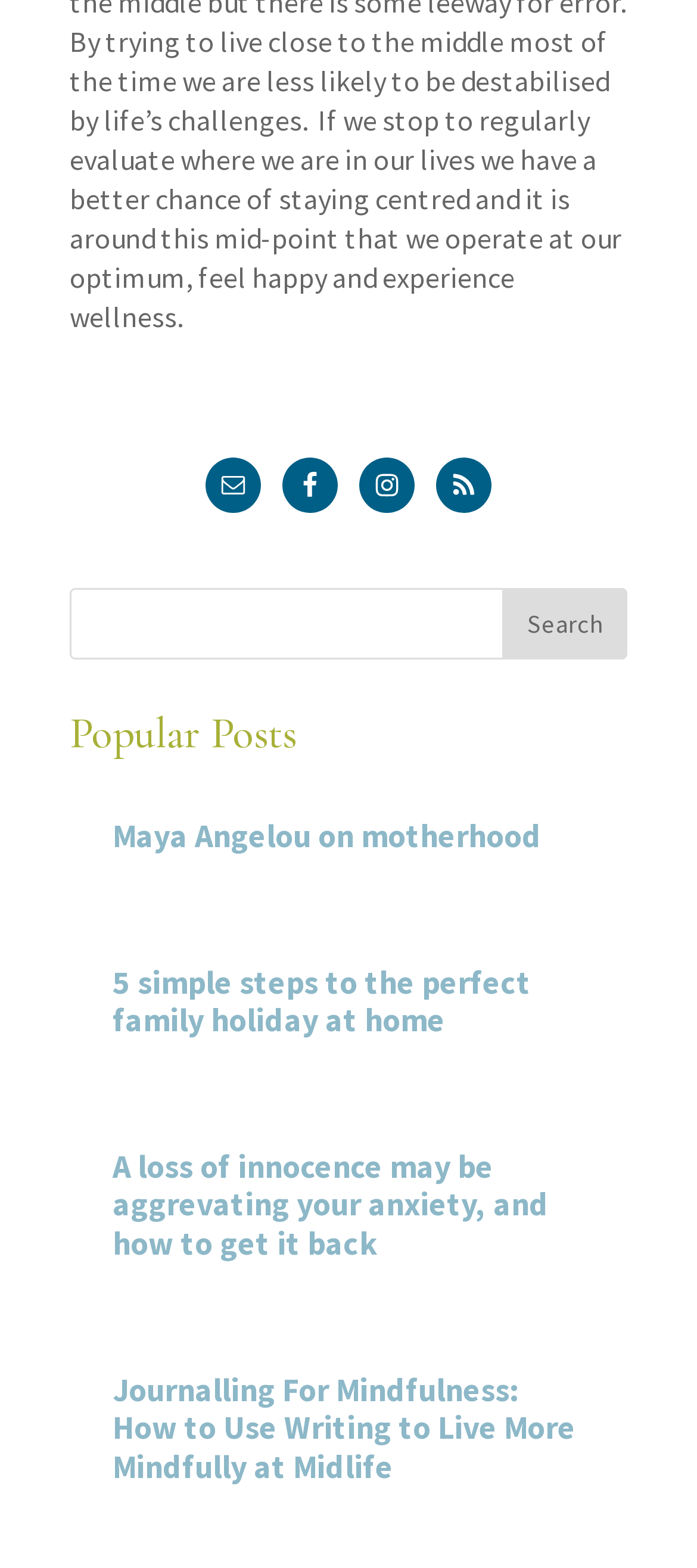Please identify the bounding box coordinates of the element's region that needs to be clicked to fulfill the following instruction: "Read Maya Angelou on motherhood". The bounding box coordinates should consist of four float numbers between 0 and 1, i.e., [left, top, right, bottom].

[0.162, 0.521, 0.838, 0.546]